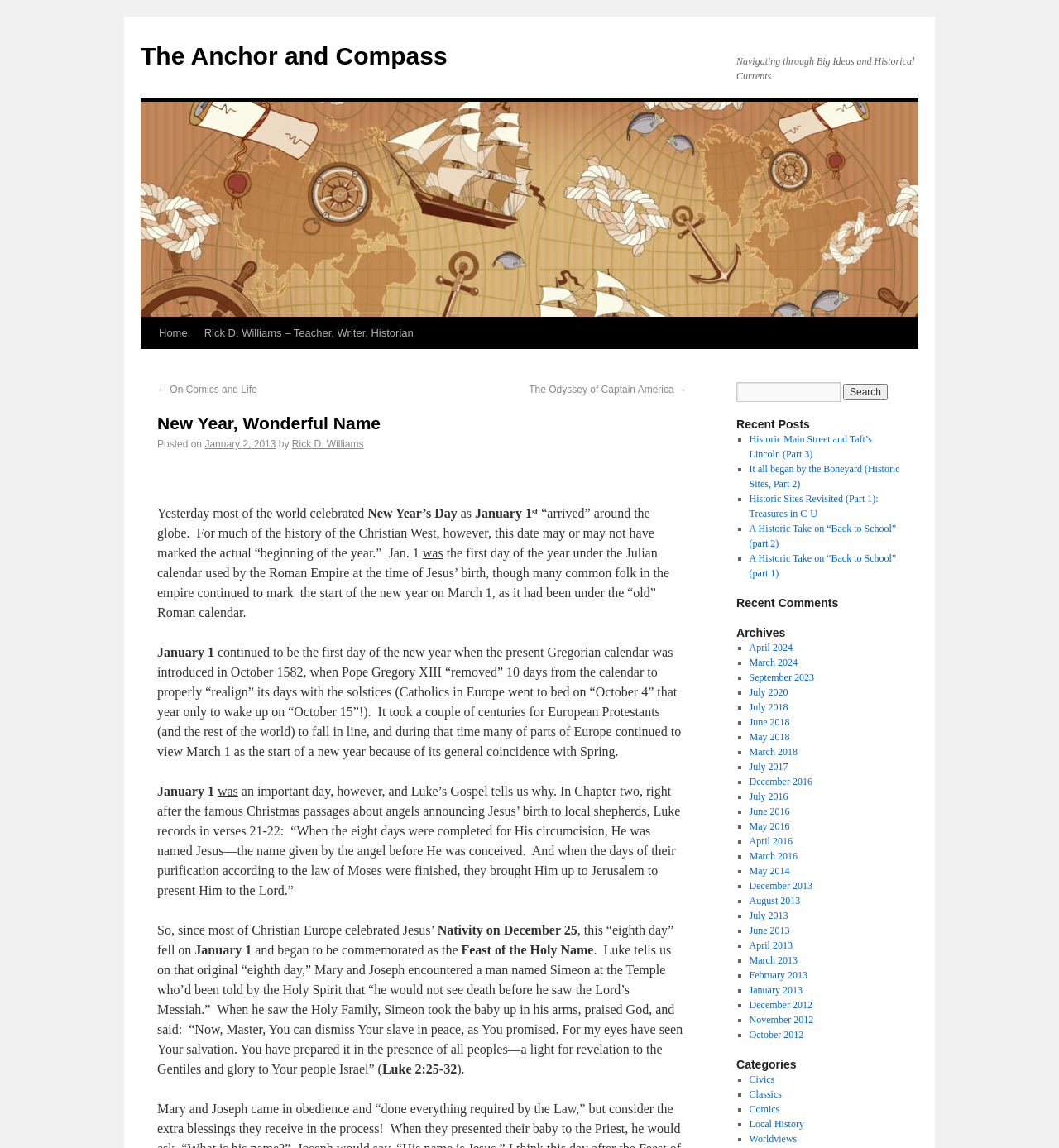What is the purpose of the search box?
From the screenshot, provide a brief answer in one word or phrase.

To search the website